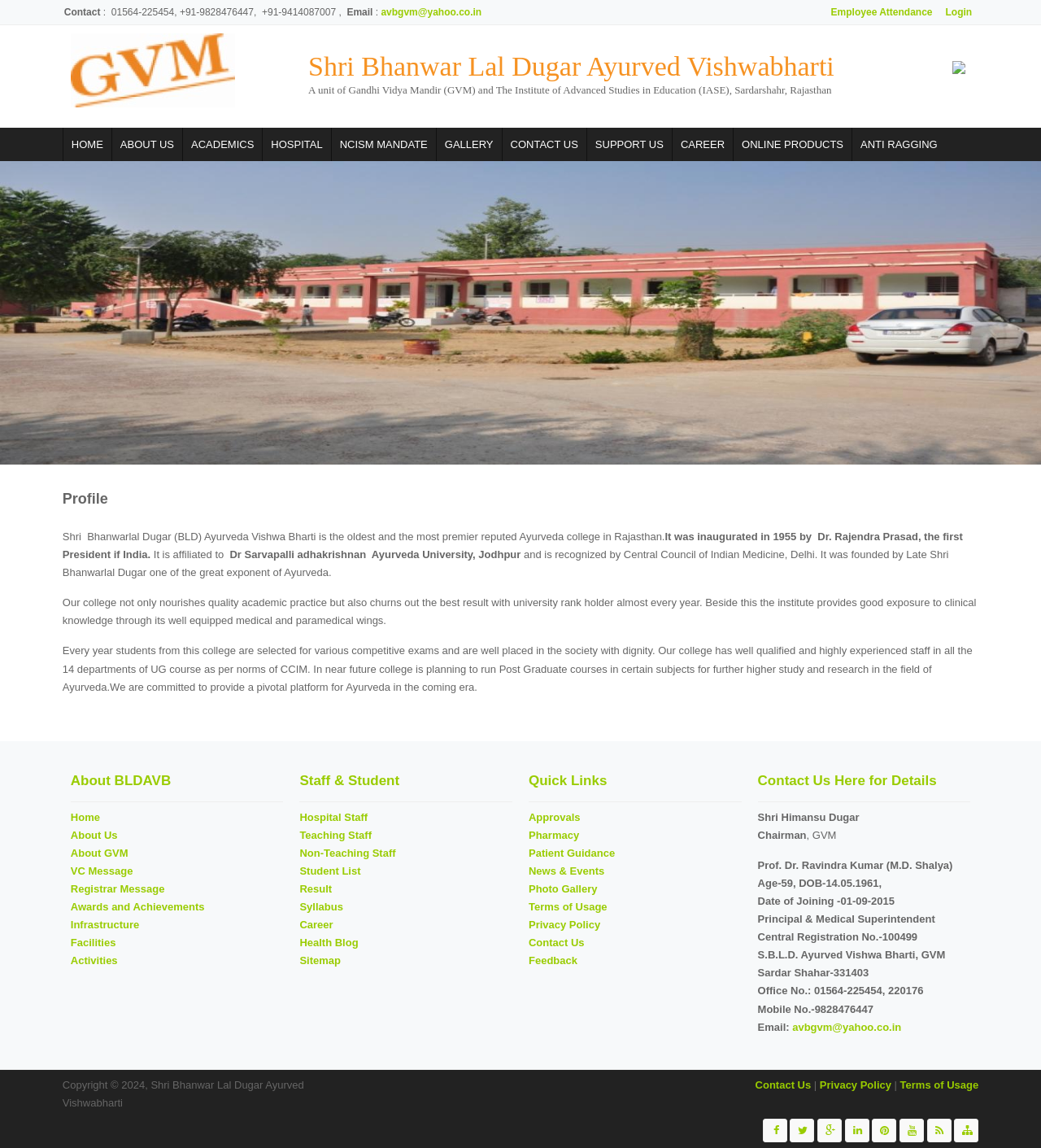What is the name of the chairman?
By examining the image, provide a one-word or phrase answer.

Shri Himansu Dugar